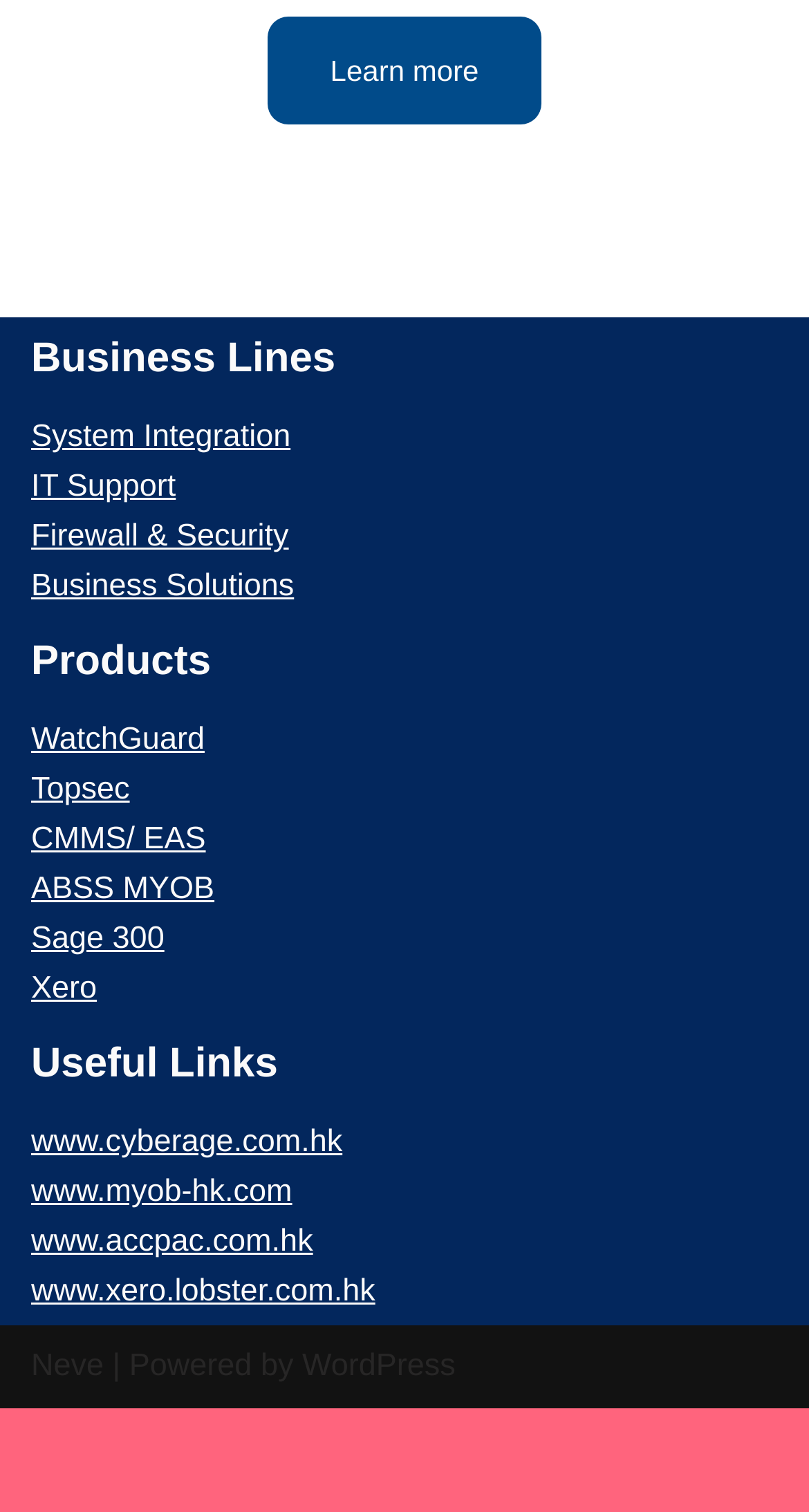Predict the bounding box coordinates of the area that should be clicked to accomplish the following instruction: "Explore WatchGuard products". The bounding box coordinates should consist of four float numbers between 0 and 1, i.e., [left, top, right, bottom].

[0.038, 0.478, 0.253, 0.501]